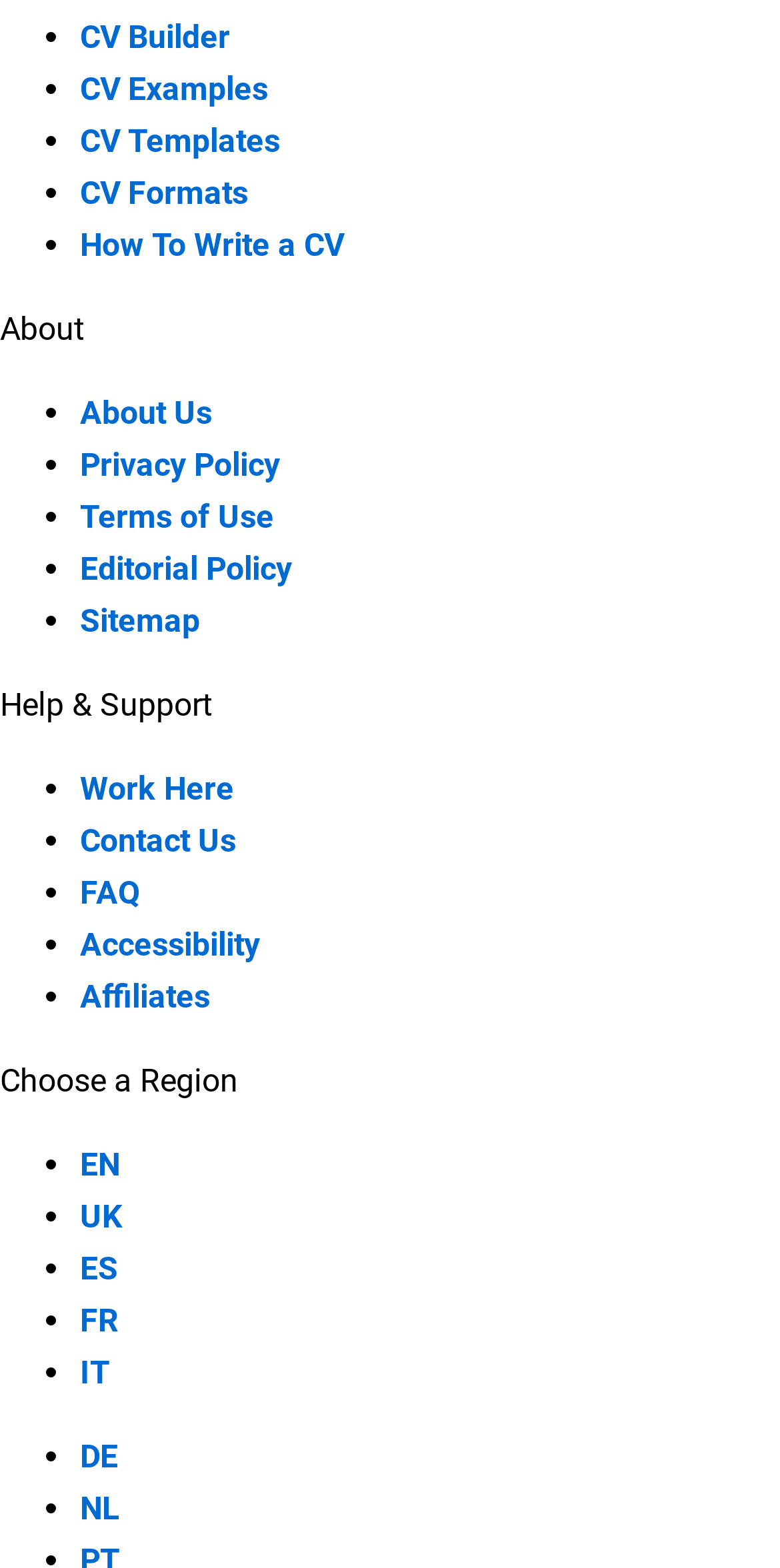Locate the bounding box coordinates of the clickable region to complete the following instruction: "Contact Us."

[0.103, 0.523, 0.303, 0.548]